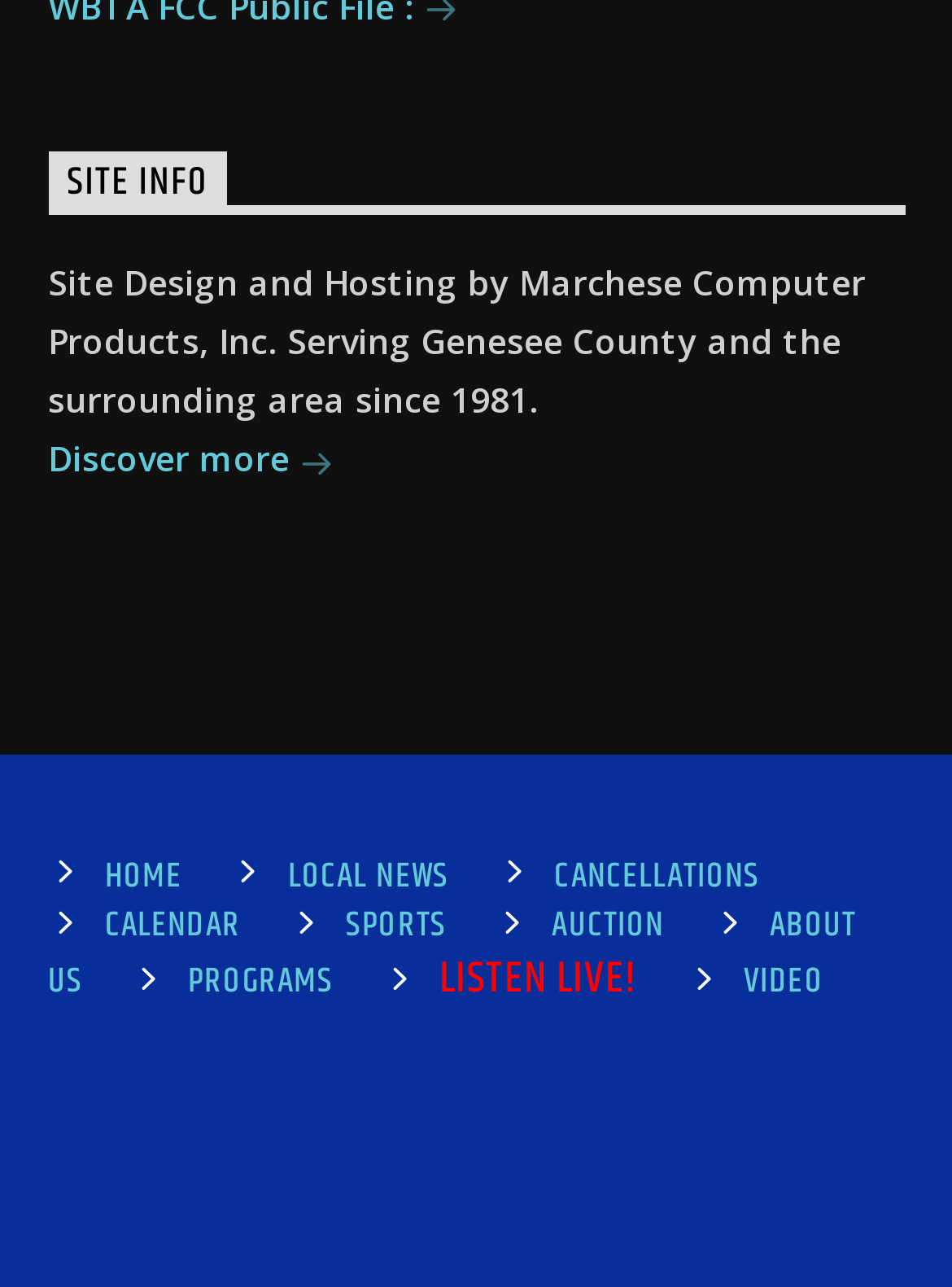Determine the bounding box coordinates for the area you should click to complete the following instruction: "watch videos".

[0.781, 0.743, 0.865, 0.784]